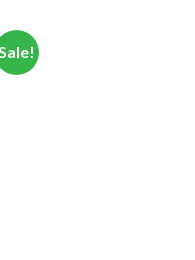Break down the image and describe every detail you can observe.

The image prominently features a vibrant green circular badge with the text "Sale!" displayed in bold white letters. This eye-catching design suggests a promotional offer, likely associated with a product or service available on the website. The badge is designed to attract attention, indicating to potential customers that there is a discount or special price for certain items, enhancing the urgency to act quickly. The overall aesthetic and color choice for the badge complement the marketing strategy aimed at encouraging sales.